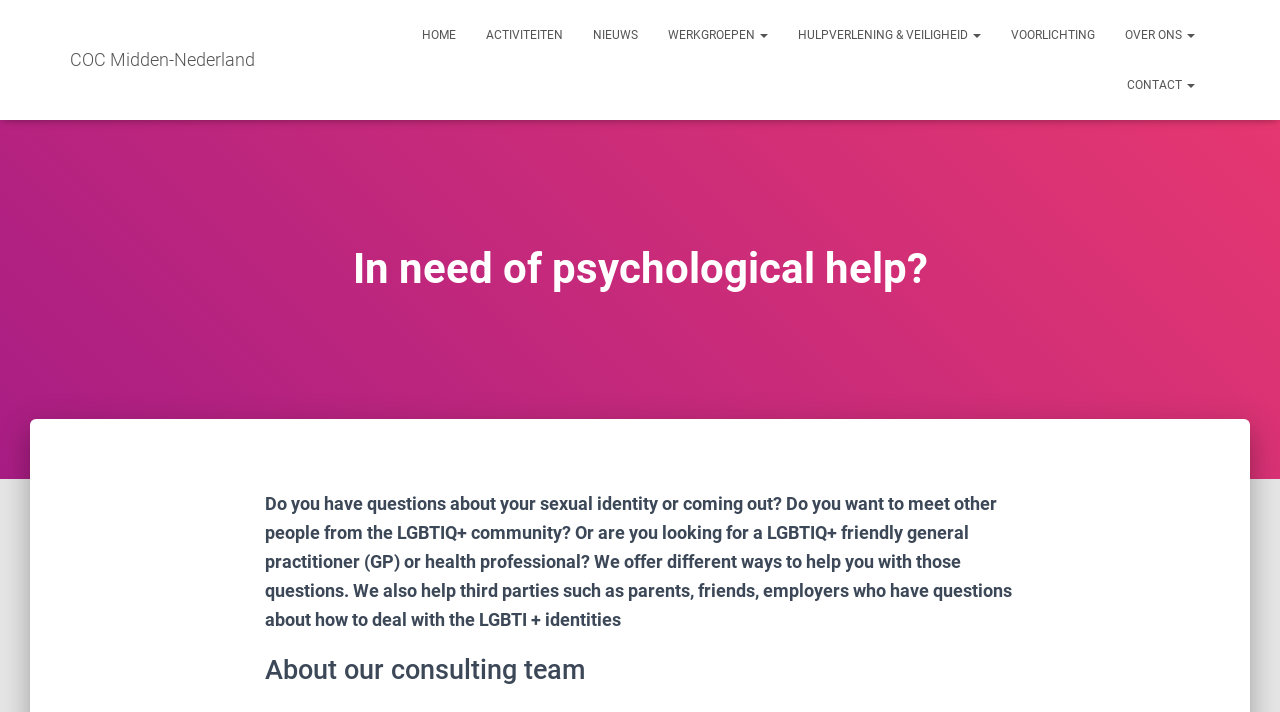Respond with a single word or phrase to the following question:
What is the organization's name?

COC Midden-Nederland